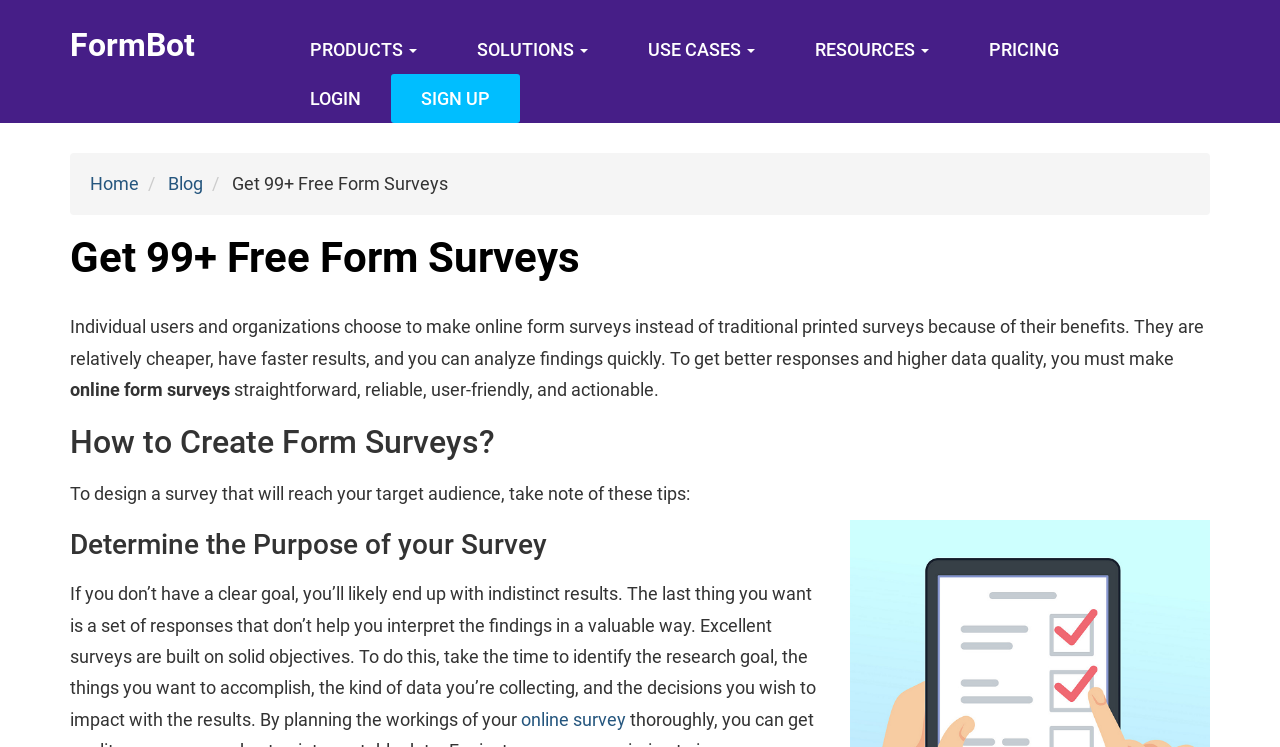Please determine the bounding box coordinates for the element that should be clicked to follow these instructions: "View PRICING".

[0.749, 0.033, 0.851, 0.099]